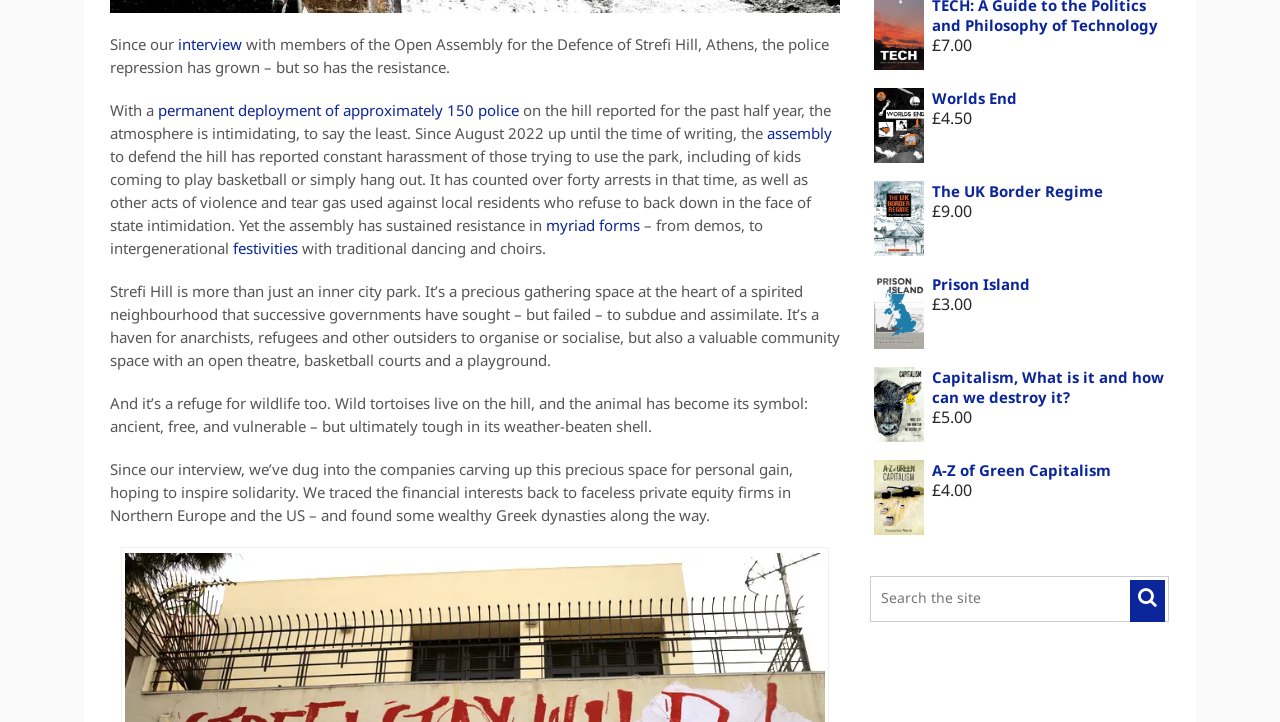Find the bounding box coordinates for the UI element whose description is: "The UK Border Regime". The coordinates should be four float numbers between 0 and 1, in the format [left, top, right, bottom].

[0.68, 0.251, 0.914, 0.278]